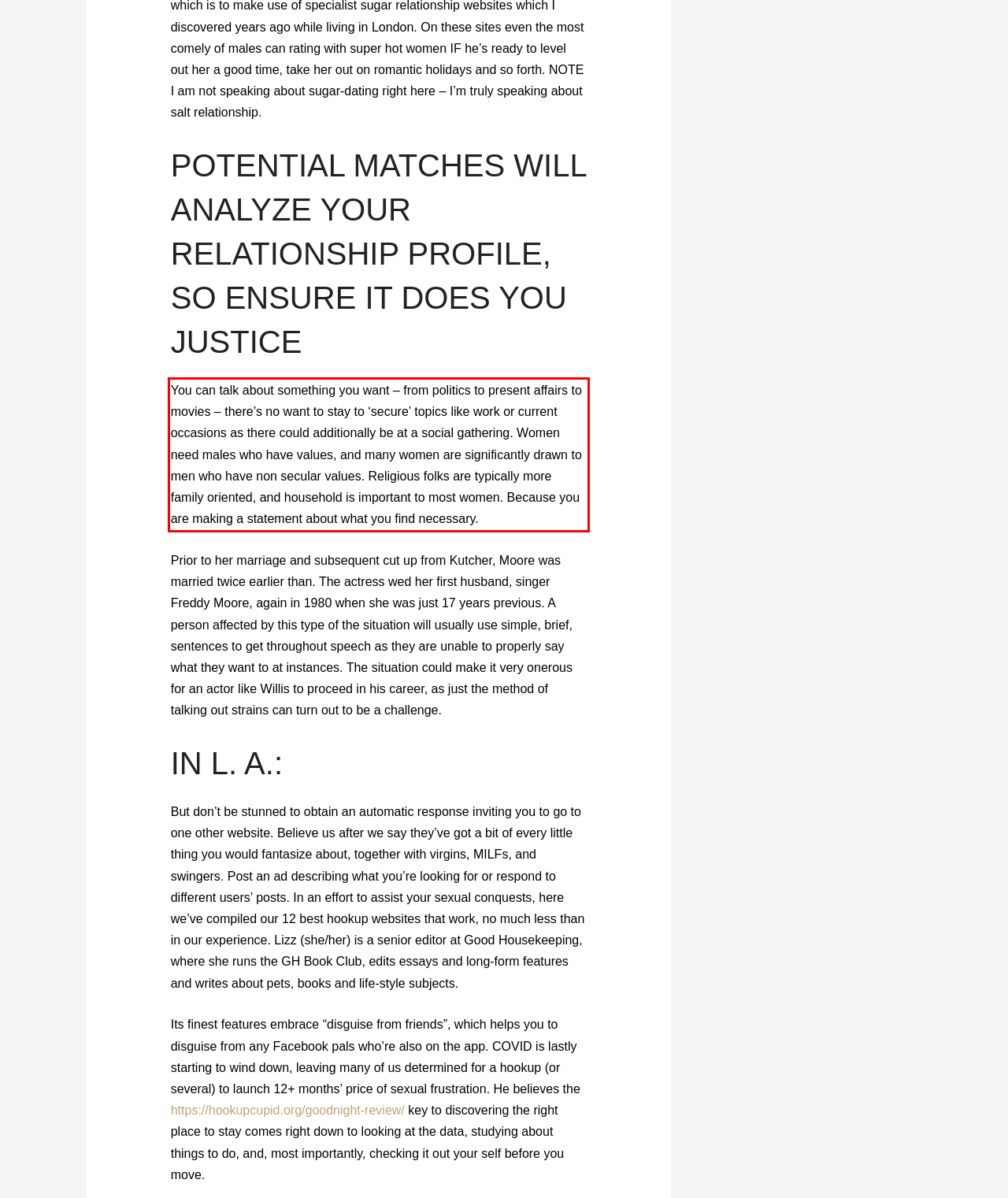From the screenshot of the webpage, locate the red bounding box and extract the text contained within that area.

You can talk about something you want – from politics to present affairs to movies – there’s no want to stay to ‘secure’ topics like work or current occasions as there could additionally be at a social gathering. Women need males who have values, and many women are significantly drawn to men who have non secular values. Religious folks are typically more family oriented, and household is important to most women. Because you are making a statement about what you find necessary.